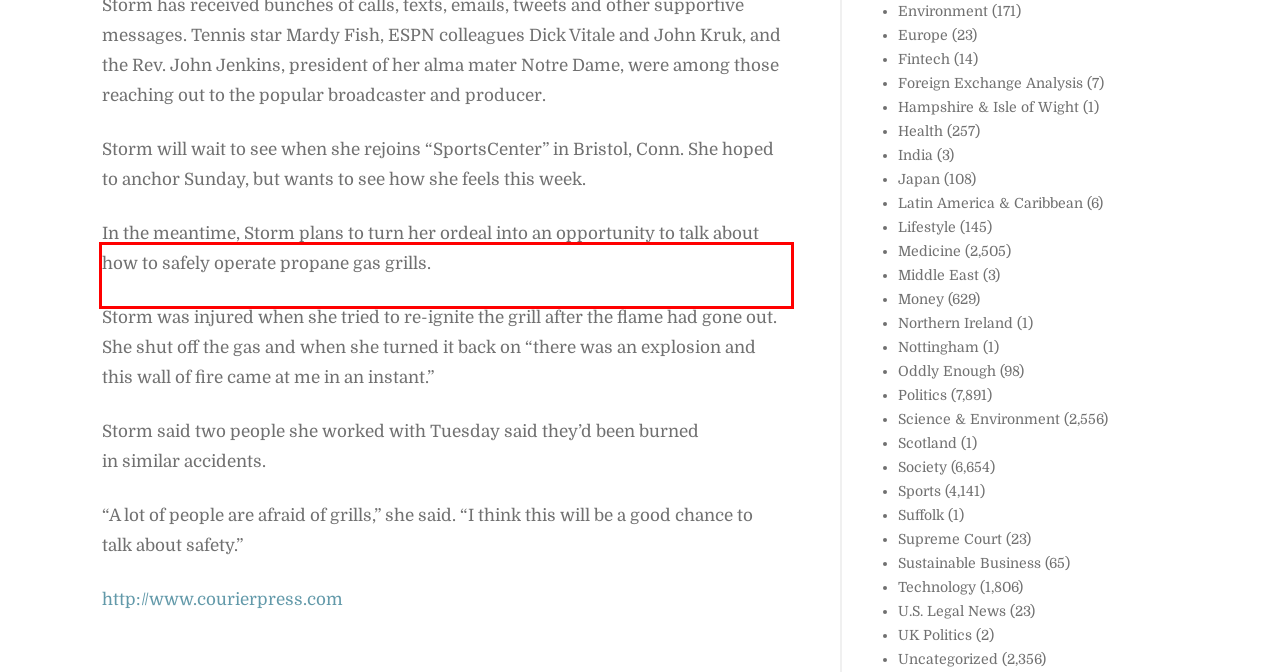From the given screenshot of a webpage, identify the red bounding box and extract the text content within it.

“A lot of people are afraid of grills,” she said. “I think this will be a good chance to talk about safety.”